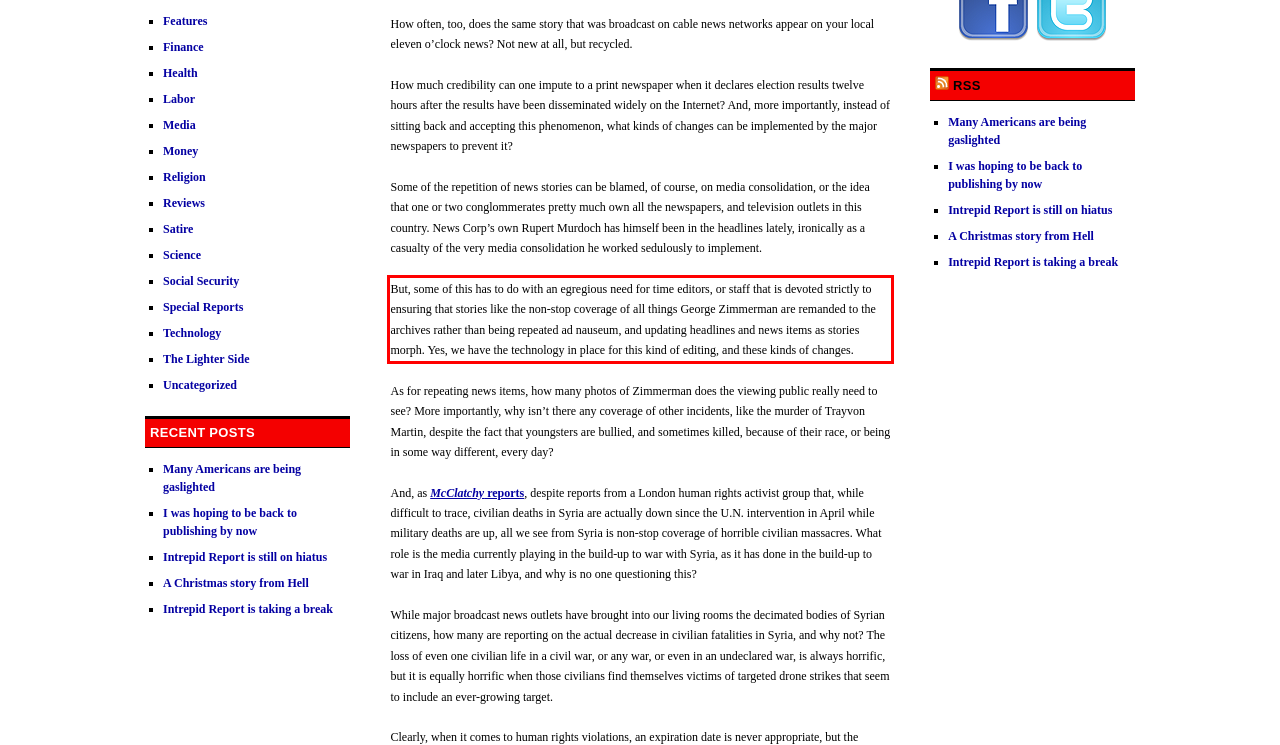Analyze the screenshot of the webpage that features a red bounding box and recognize the text content enclosed within this red bounding box.

But, some of this has to do with an egregious need for time editors, or staff that is devoted strictly to ensuring that stories like the non-stop coverage of all things George Zimmerman are remanded to the archives rather than being repeated ad nauseum, and updating headlines and news items as stories morph. Yes, we have the technology in place for this kind of editing, and these kinds of changes.